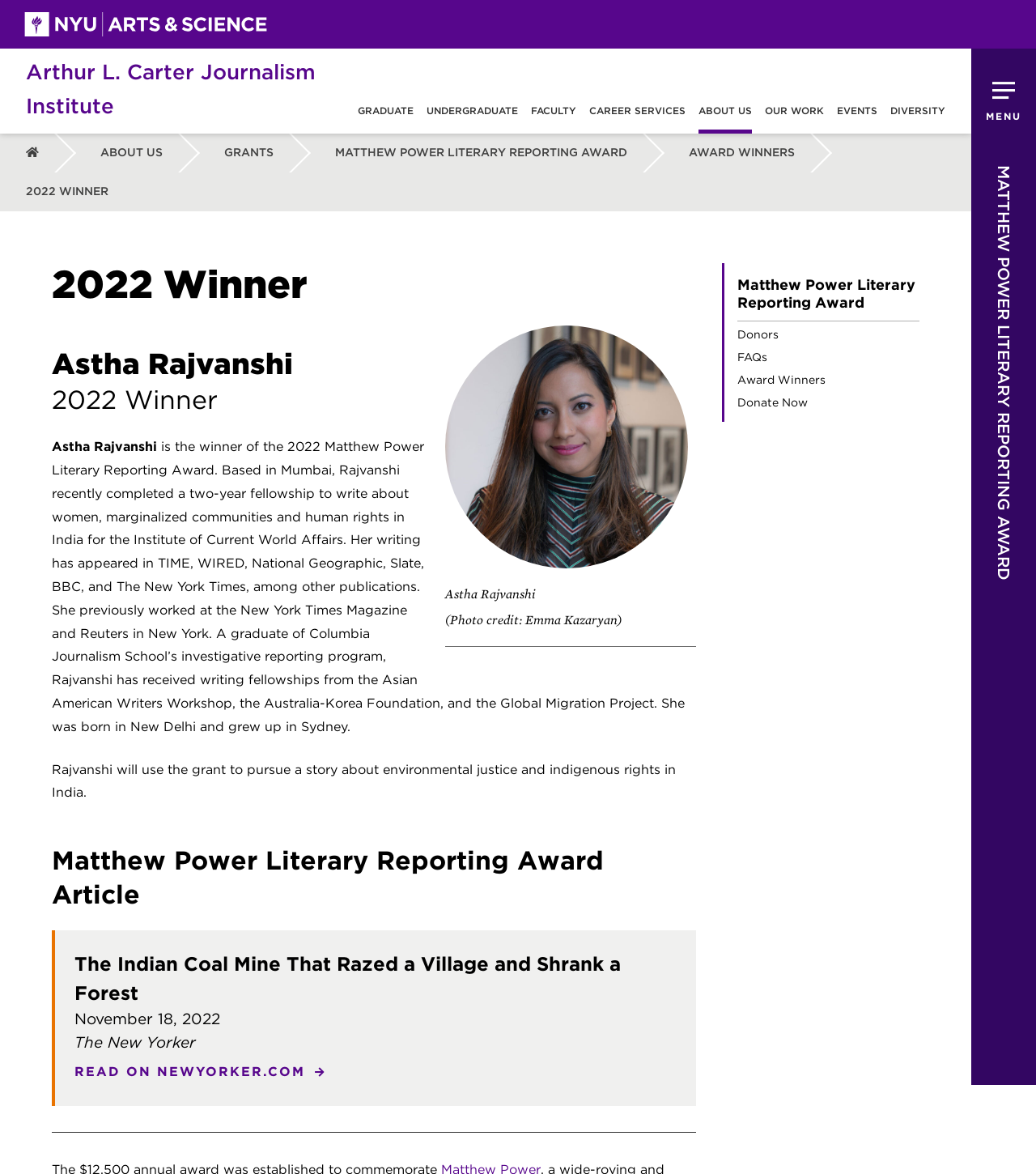Where is Astha Rajvanshi based?
From the details in the image, provide a complete and detailed answer to the question.

According to the webpage, Astha Rajvanshi is based in Mumbai, where she recently completed a two-year fellowship to write about women, marginalized communities, and human rights in India.